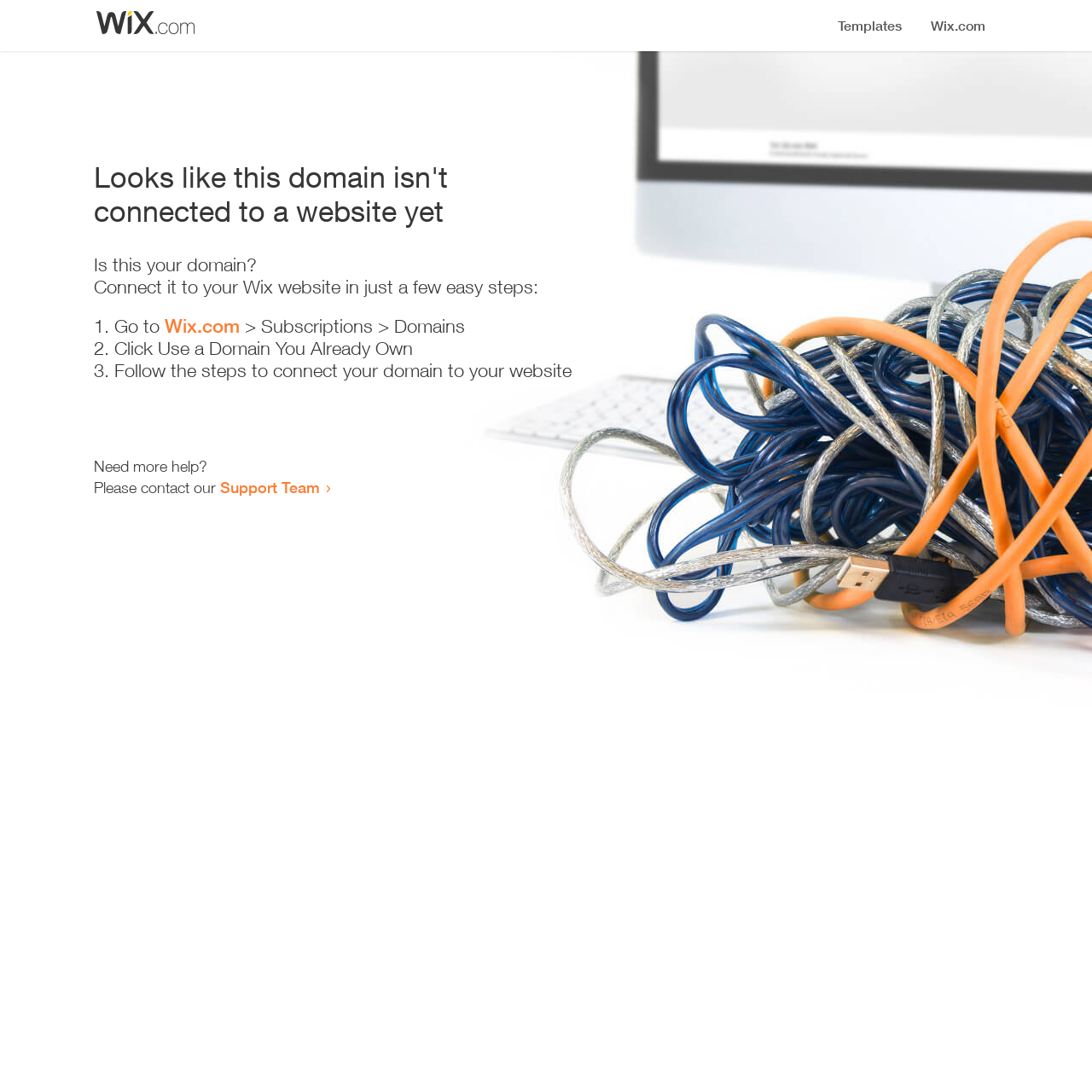Please provide a brief answer to the question using only one word or phrase: 
What is the purpose of the webpage?

Domain connection